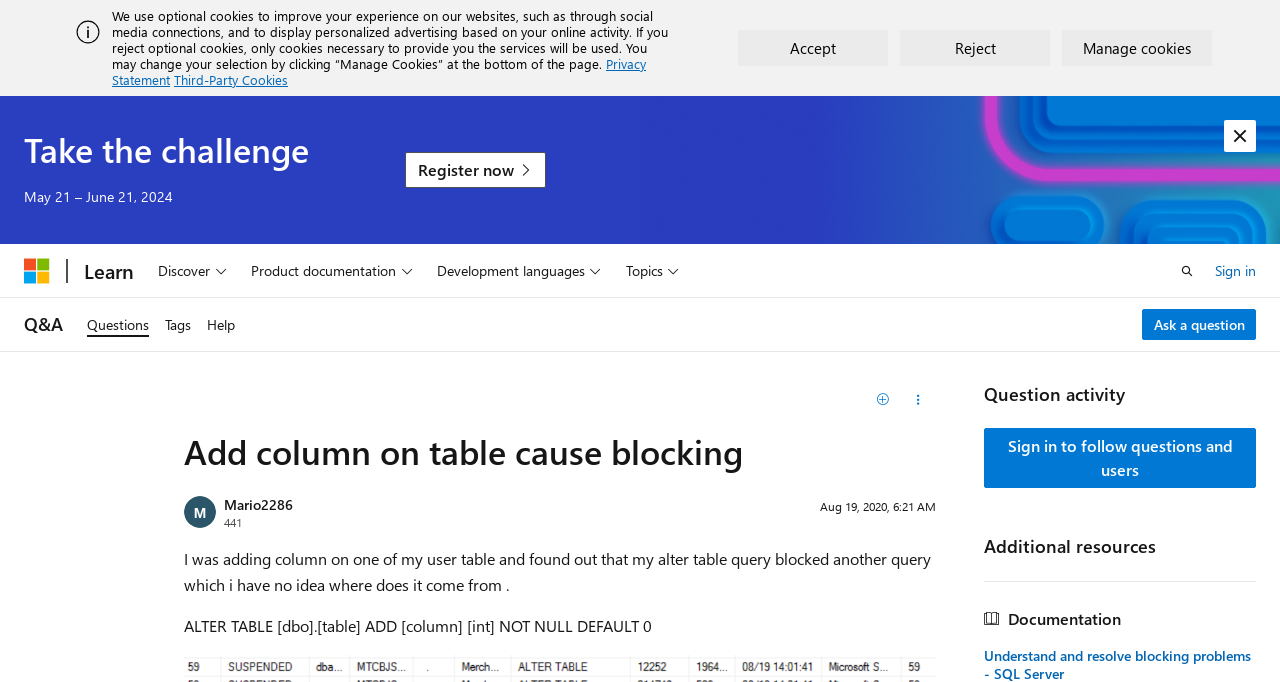Locate the bounding box coordinates of the UI element described by: "Learn". Provide the coordinates as four float numbers between 0 and 1, formatted as [left, top, right, bottom].

[0.059, 0.368, 0.111, 0.425]